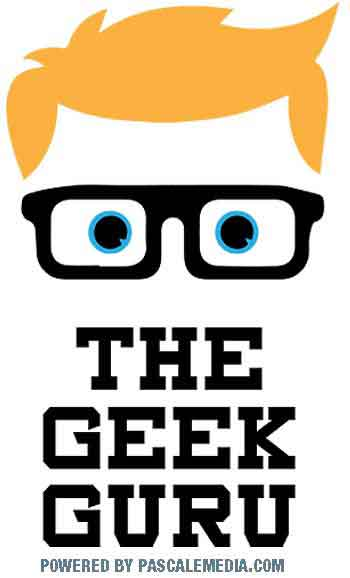Refer to the image and provide an in-depth answer to the question: 
What is the website associated with 'THE GEEK GURU'?

The tagline 'POWERED BY PASCALEMEDIA.COM' suggests a professional backing and emphasizes the brand's commitment to helping customers with their technology needs, implying a connection between 'THE GEEK GURU' and the PASCALEMEDIA.COM website.